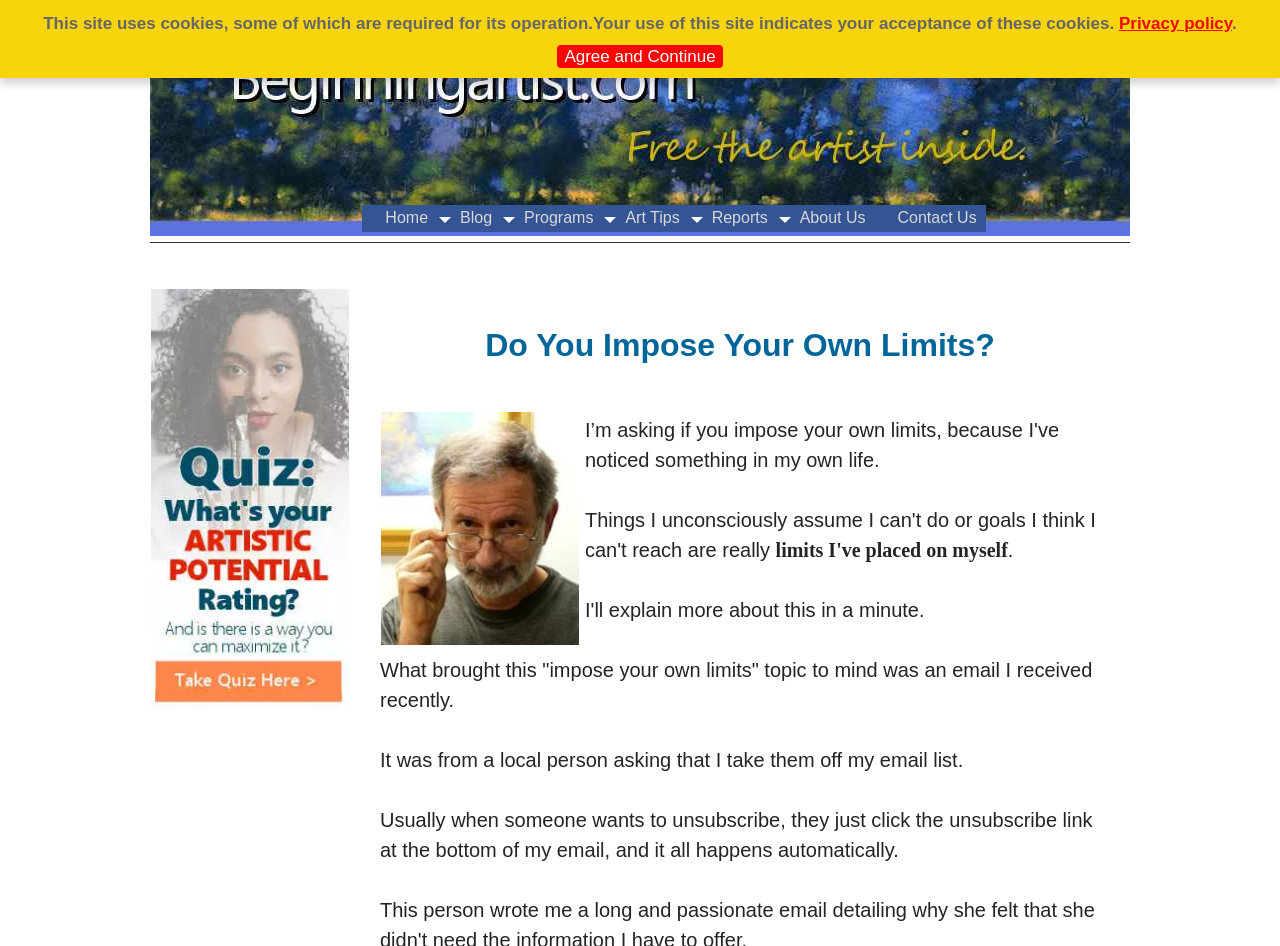Analyze the image and give a detailed response to the question:
What is the author discussing in the webpage?

The author is discussing an email they received recently, which led to the topic of imposing one's own limits, and is sharing their thoughts and experiences related to this topic.